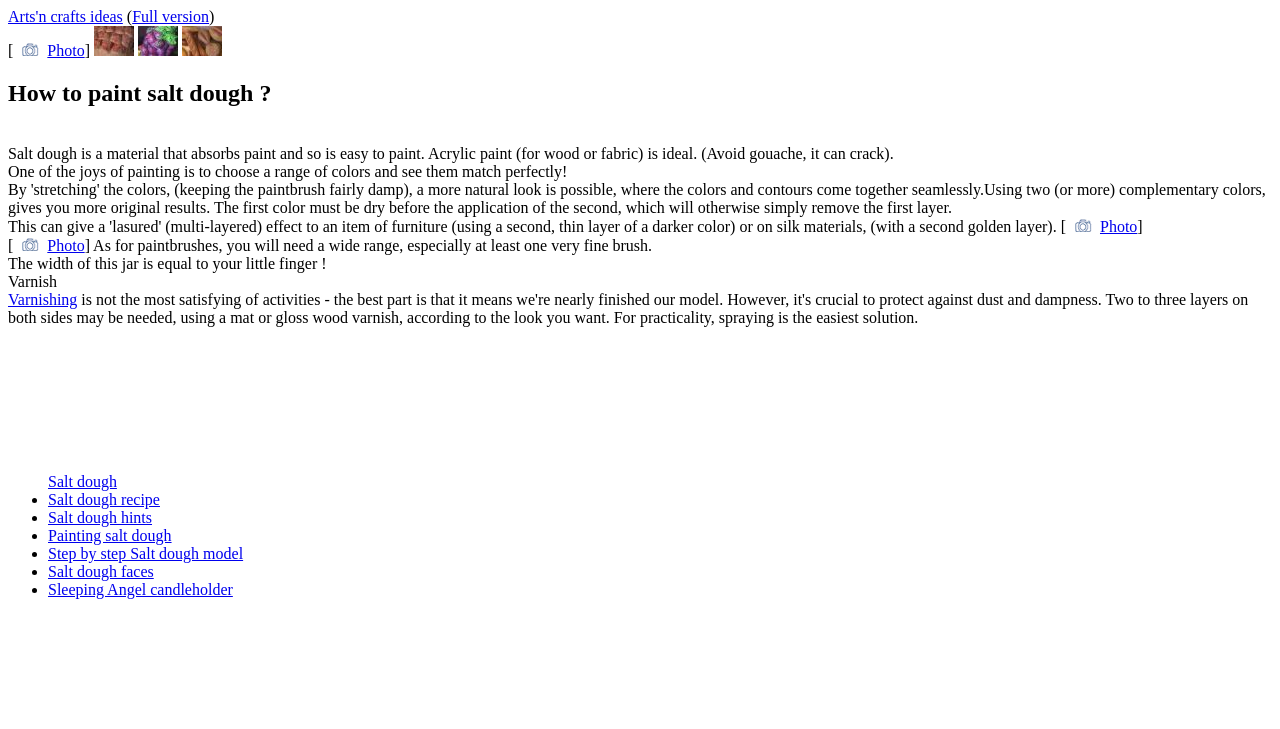What is the width of the jar mentioned in the tutorial?
Can you provide a detailed and comprehensive answer to the question?

The webpage states that 'The width of this jar is equal to your little finger!', indicating that the jar's width is comparable to the width of a person's little finger.